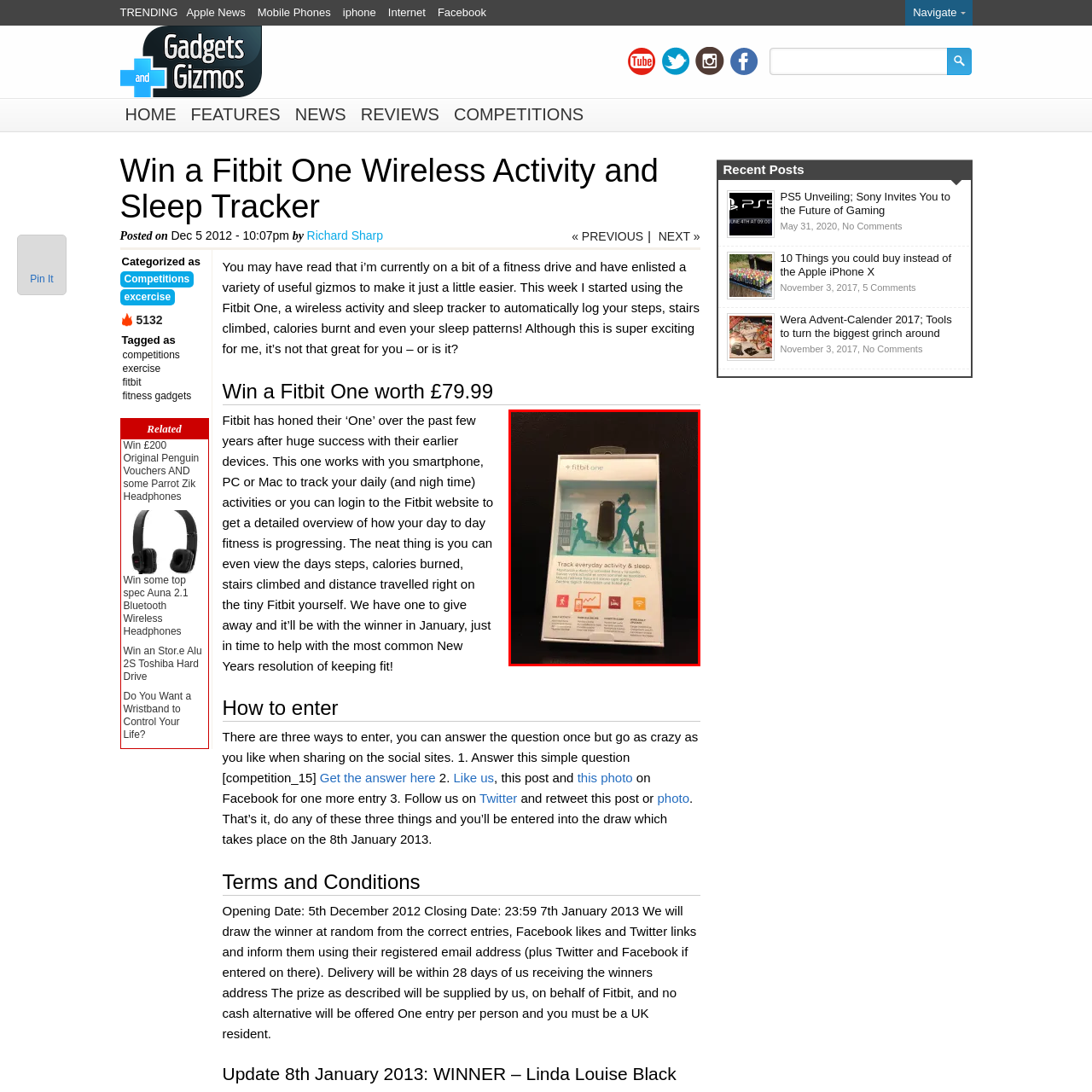What is the design of the device?
Carefully examine the image within the red bounding box and provide a detailed answer to the question.

The caption describes the device as having a 'sleek, compact design', which suggests that it is a small and stylish device that is easy to carry around.